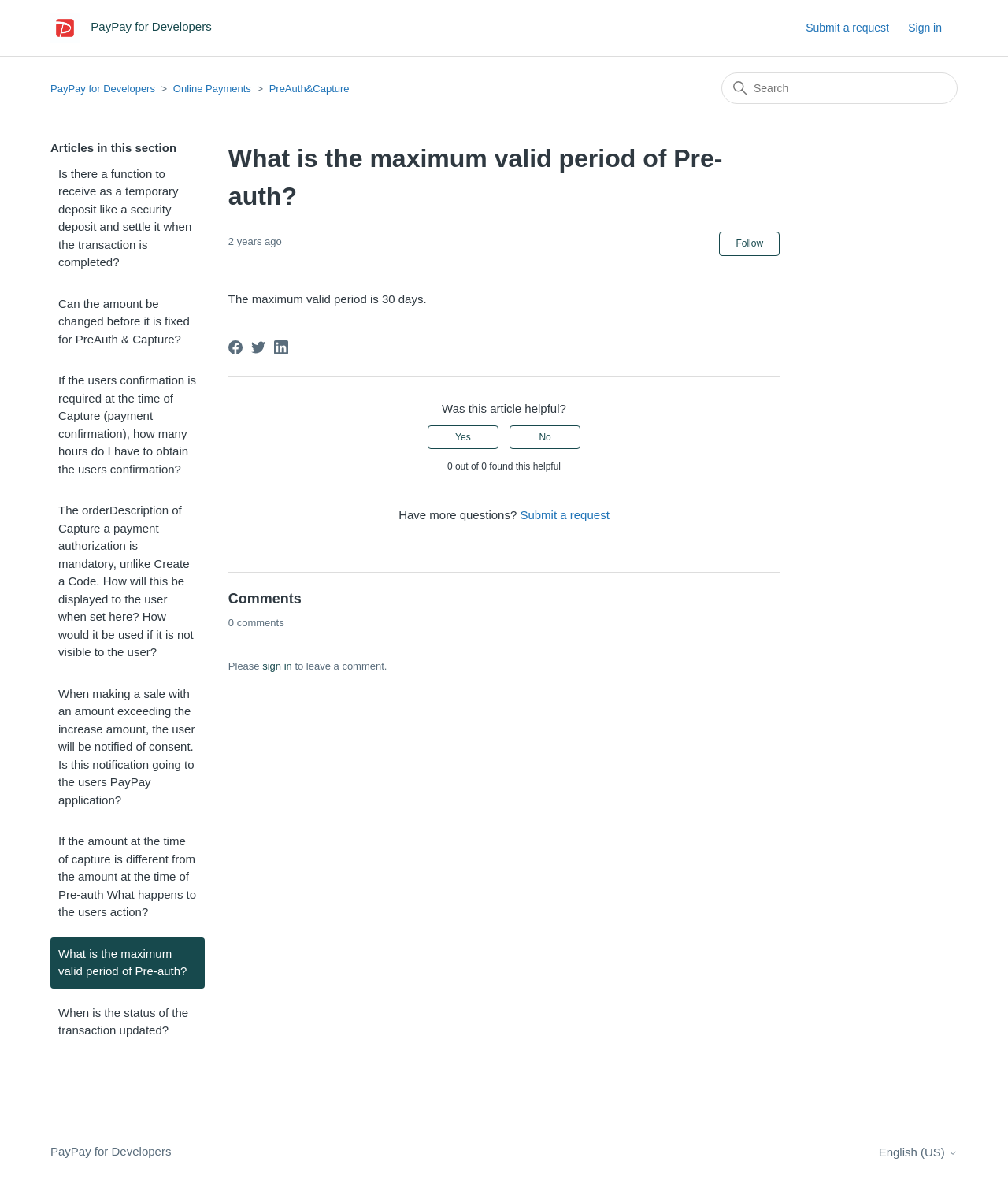Please reply to the following question using a single word or phrase: 
How many articles are listed in the 'Articles in this section' section?

6